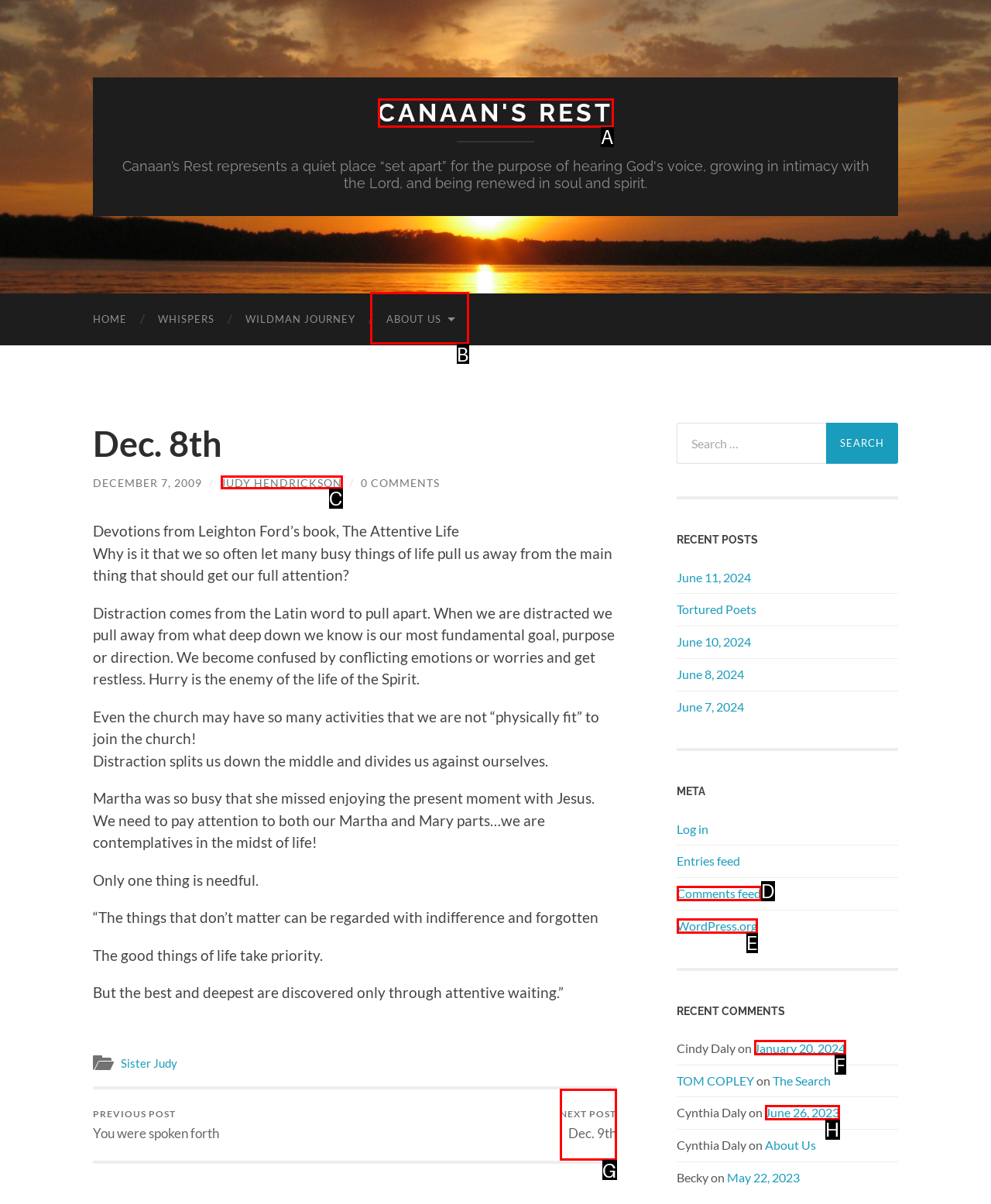To achieve the task: View the 'ABOUT US' page, which HTML element do you need to click?
Respond with the letter of the correct option from the given choices.

B